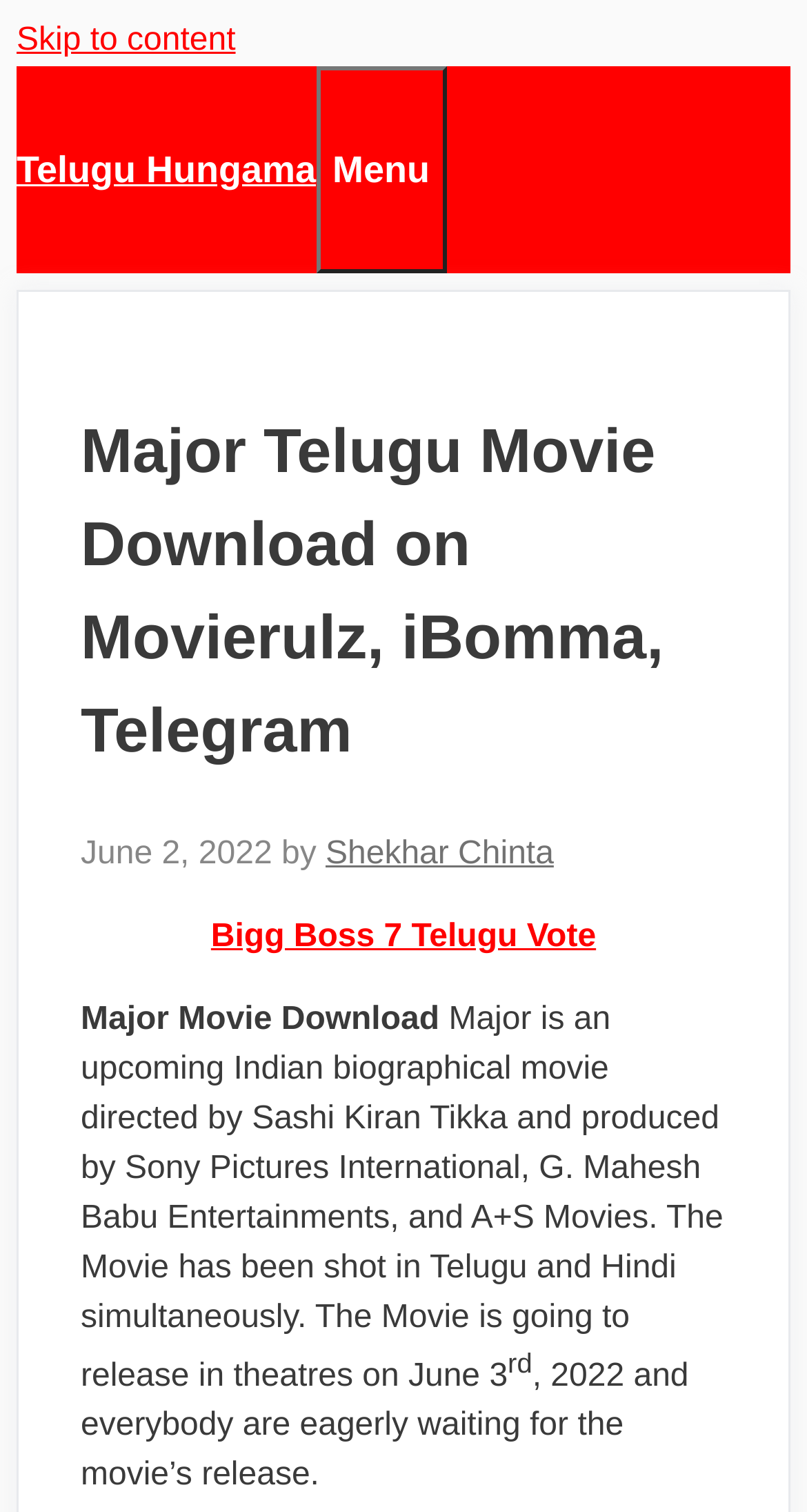Identify the main heading from the webpage and provide its text content.

Major Telugu Movie Download on Movierulz, iBomma, Telegram